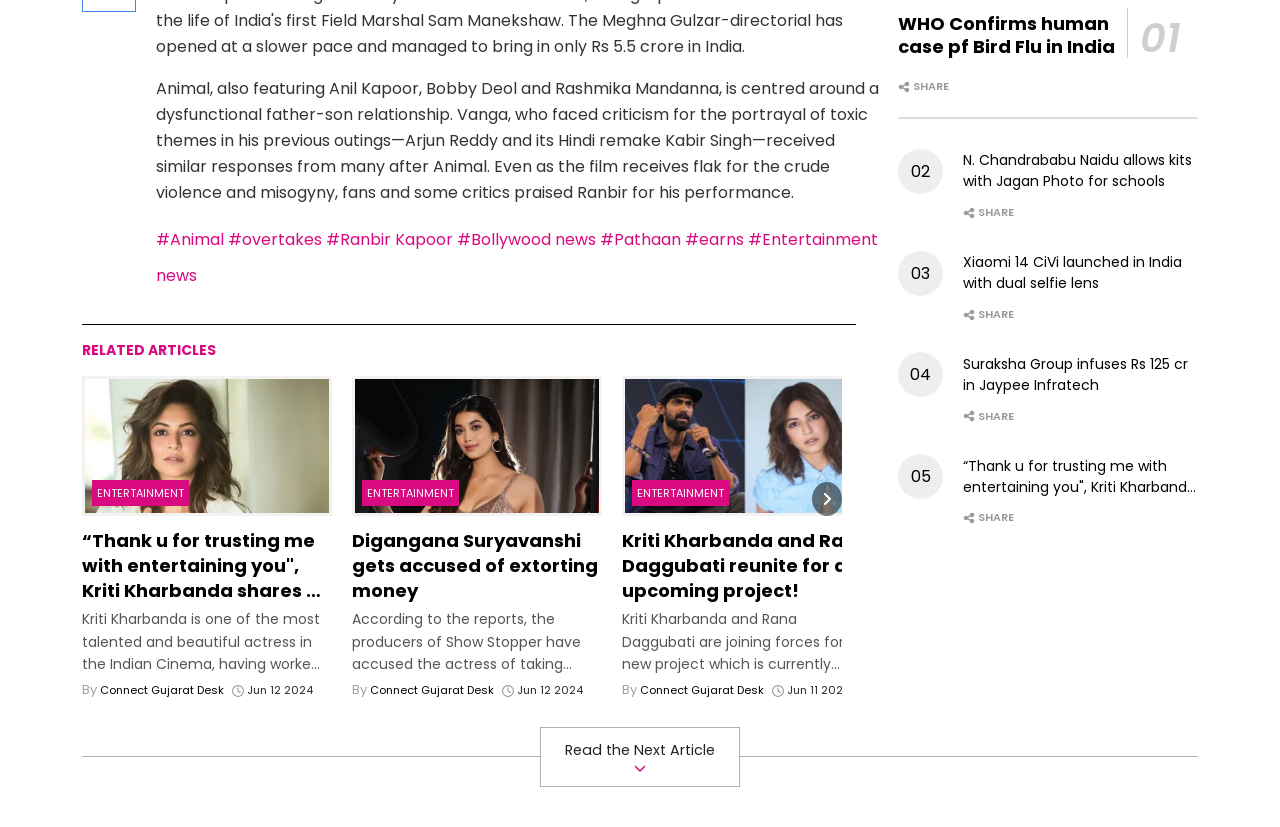Determine the bounding box coordinates of the clickable area required to perform the following instruction: "Check the release date of 'Raayan'". The coordinates should be represented as four float numbers between 0 and 1: [left, top, right, bottom].

[0.697, 0.524, 0.892, 0.552]